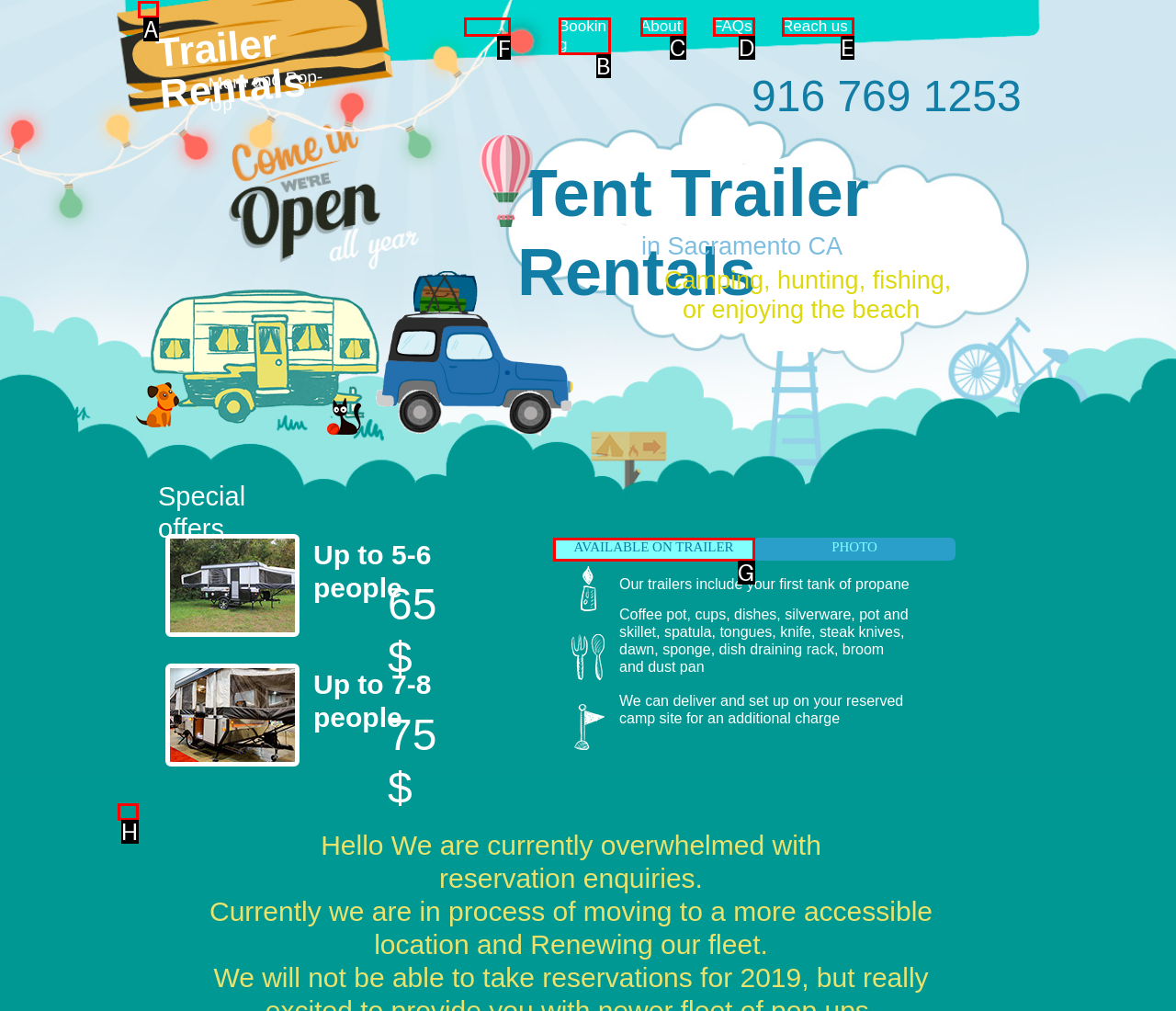Which option should you click on to fulfill this task: Click on the 'Home' link? Answer with the letter of the correct choice.

F